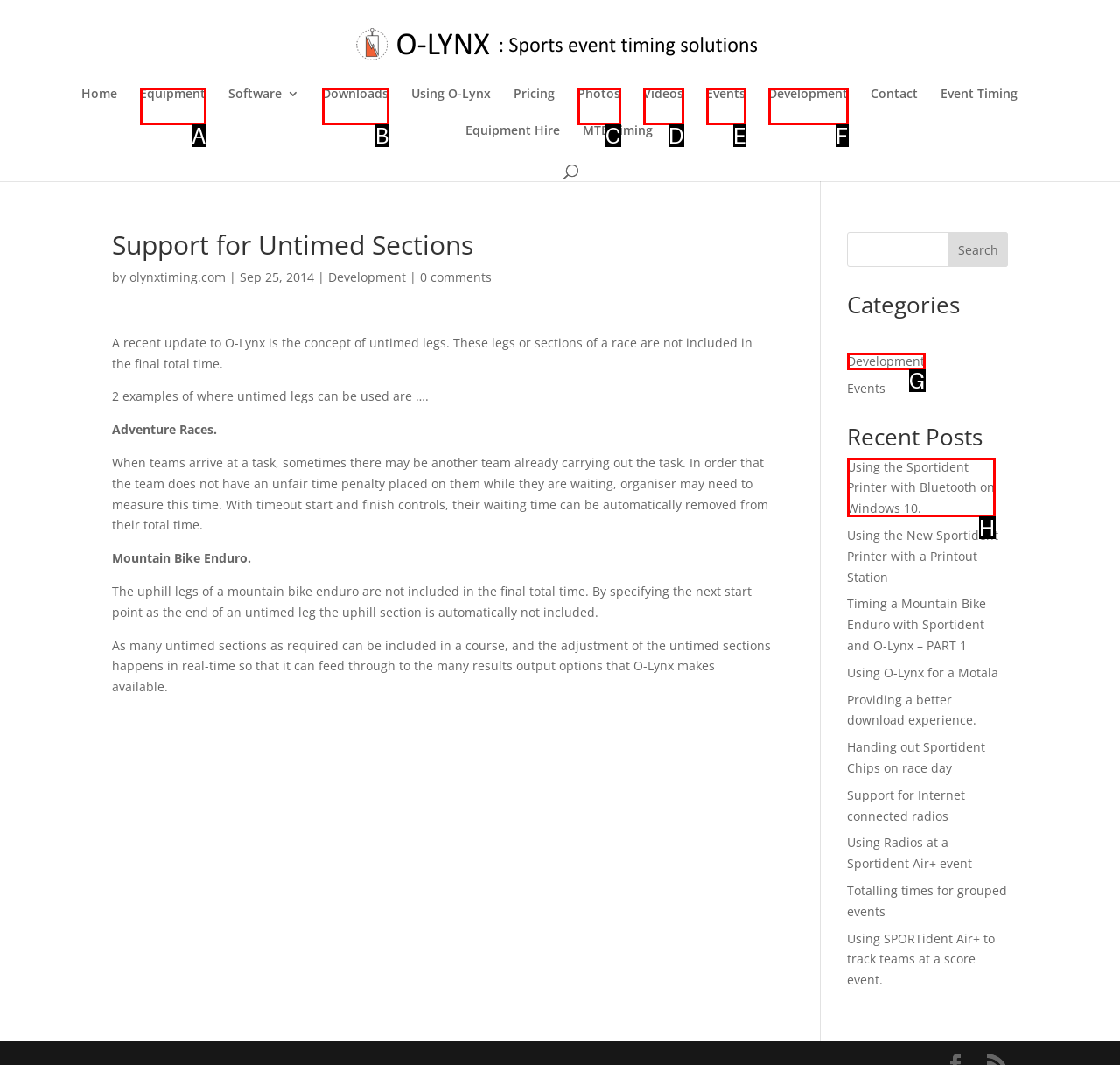Select the letter of the option that corresponds to: Equipment
Provide the letter from the given options.

A